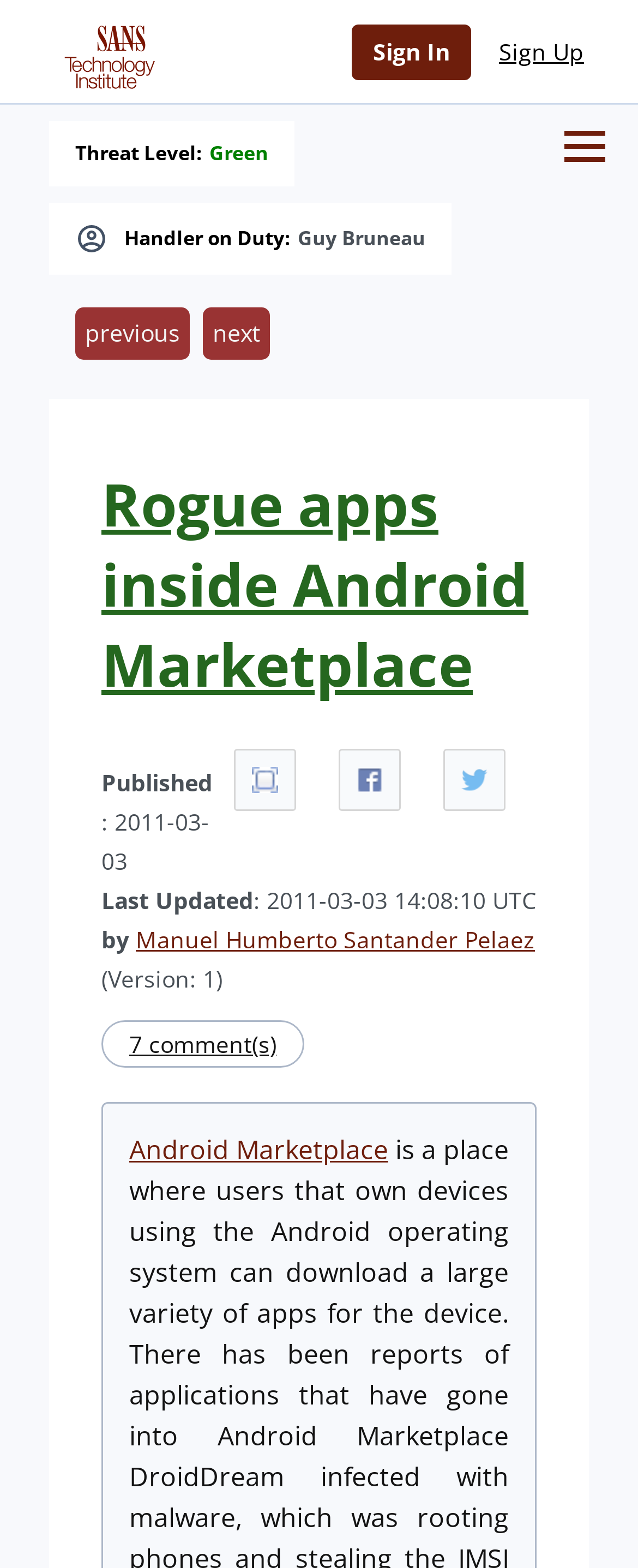Identify the bounding box for the UI element described as: "title="Share on Twitter"". Ensure the coordinates are four float numbers between 0 and 1, formatted as [left, top, right, bottom].

[0.695, 0.477, 0.792, 0.517]